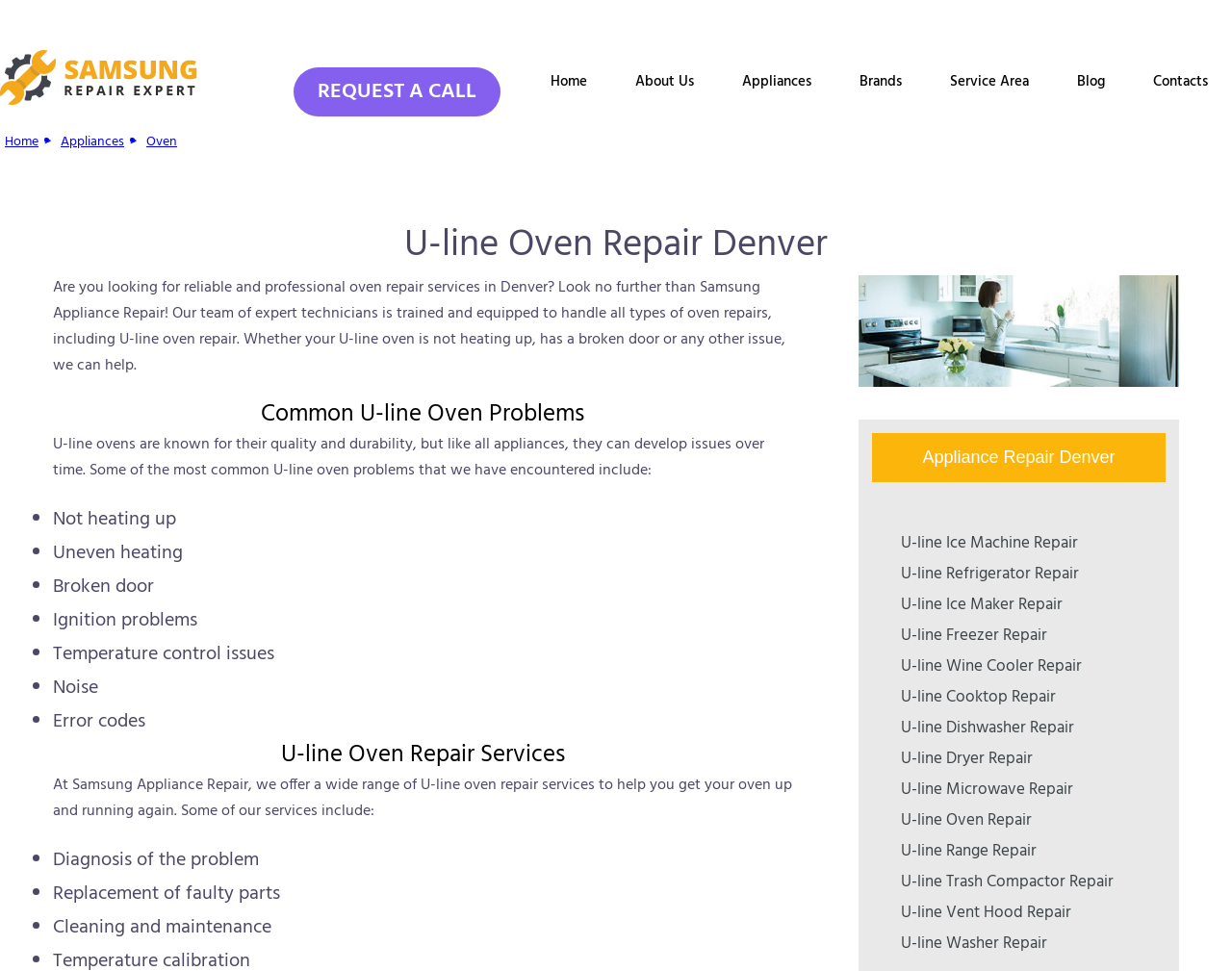Please provide the bounding box coordinates for the element that needs to be clicked to perform the following instruction: "Learn about 'Common U-line Oven Problems'". The coordinates should be given as four float numbers between 0 and 1, i.e., [left, top, right, bottom].

[0.043, 0.41, 0.643, 0.445]